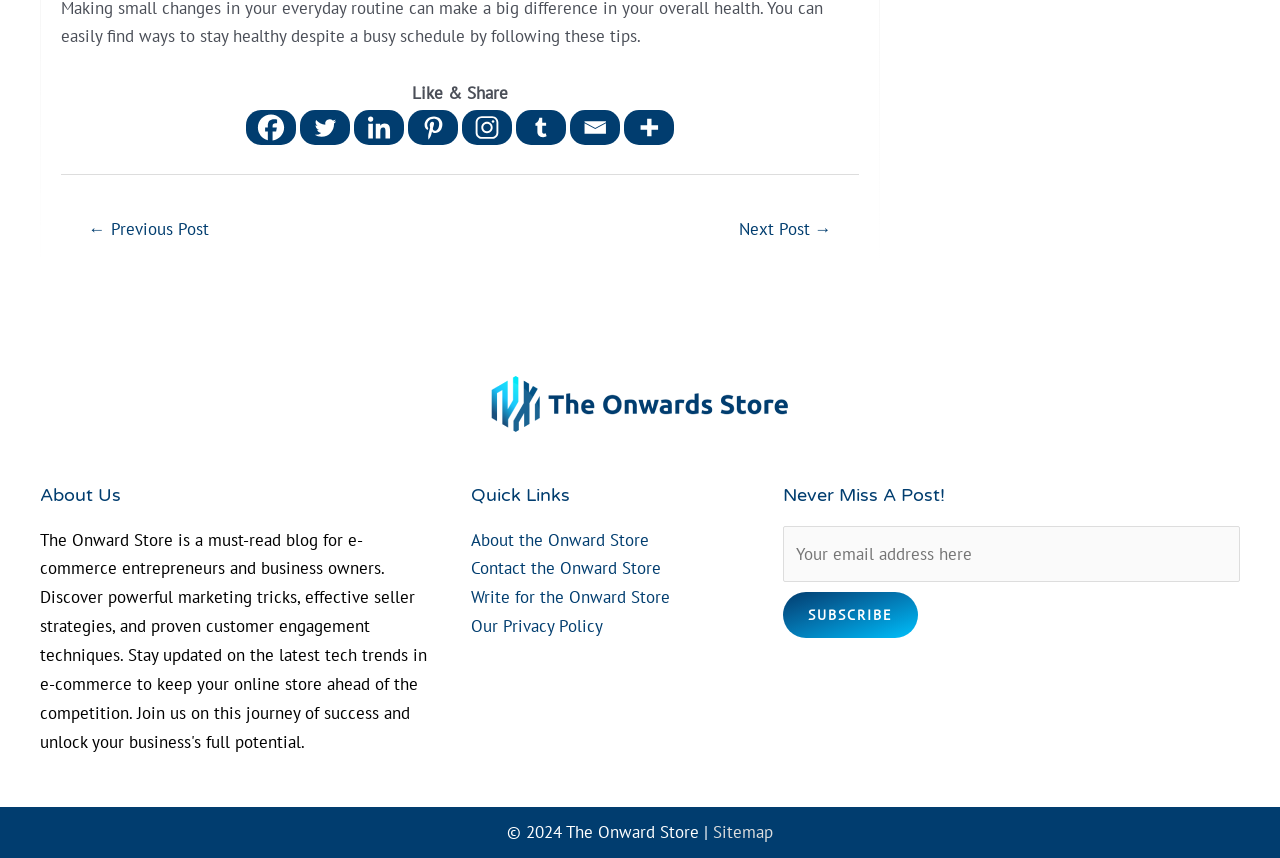Please provide the bounding box coordinates for the element that needs to be clicked to perform the instruction: "Subscribe to newsletter". The coordinates must consist of four float numbers between 0 and 1, formatted as [left, top, right, bottom].

[0.611, 0.69, 0.717, 0.744]